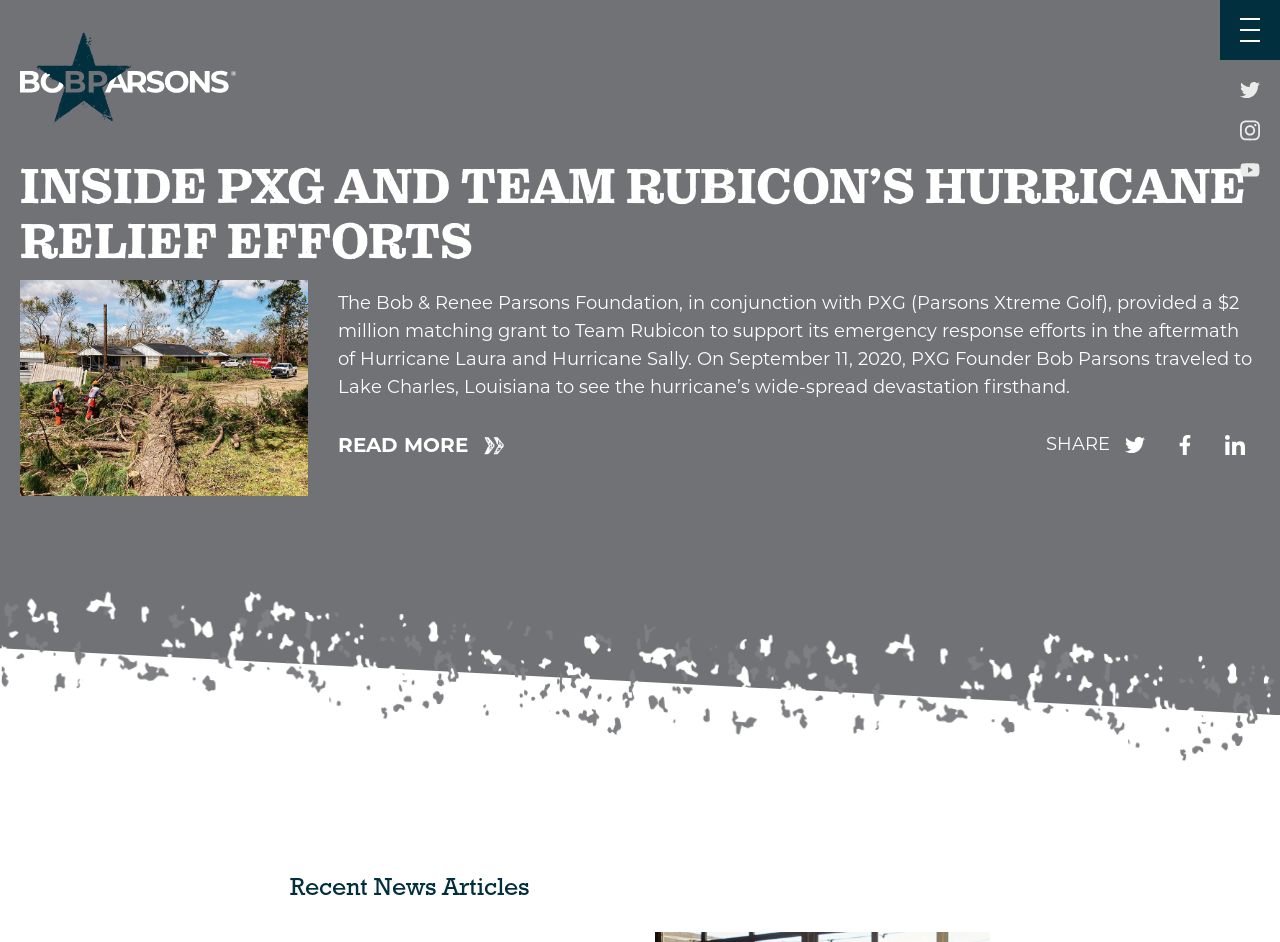Highlight the bounding box coordinates of the region I should click on to meet the following instruction: "Read more about Hurricane Relief Efforts".

[0.264, 0.446, 0.395, 0.499]